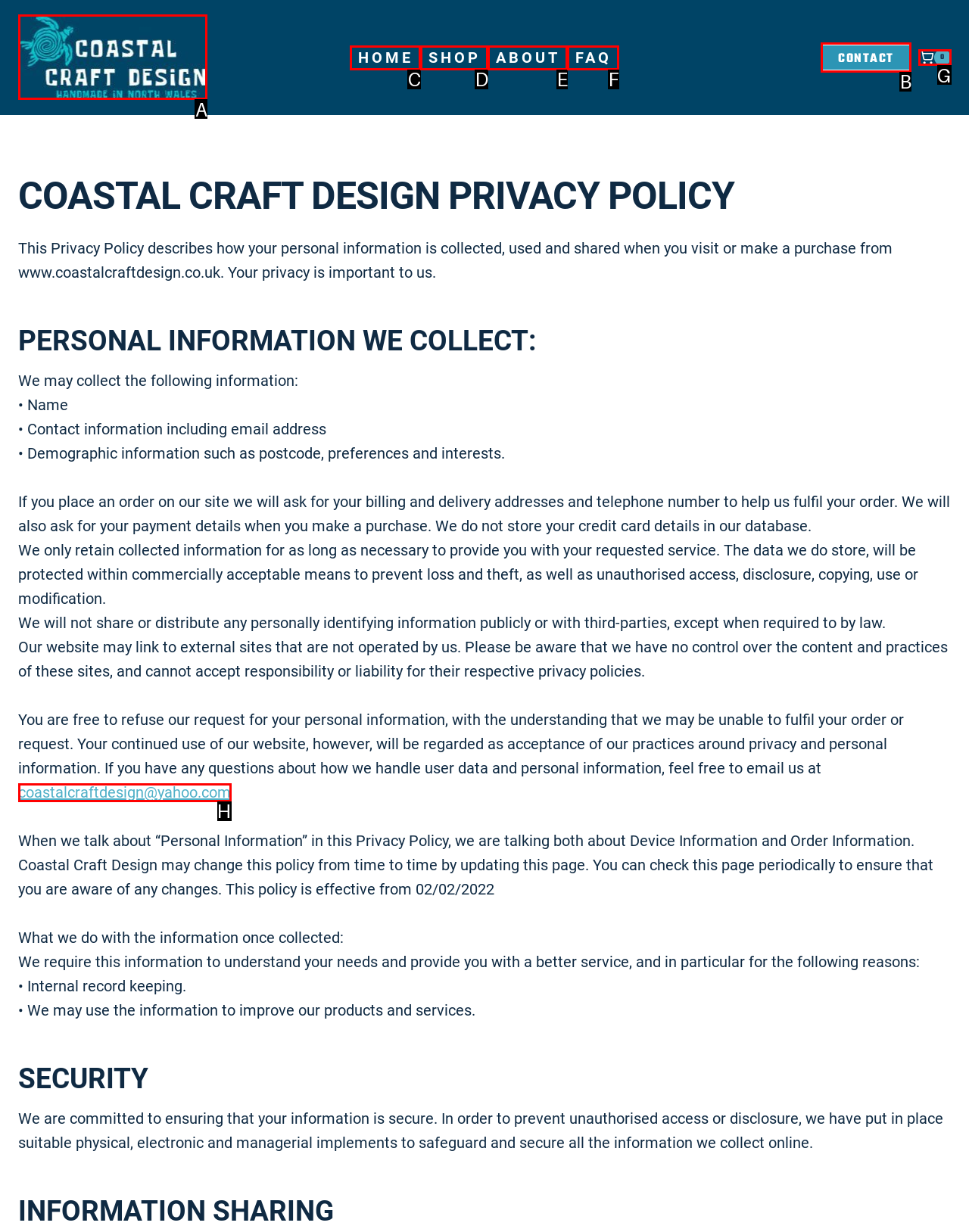To perform the task "Click on the 'Coastal Craft Design North wales' link", which UI element's letter should you select? Provide the letter directly.

A